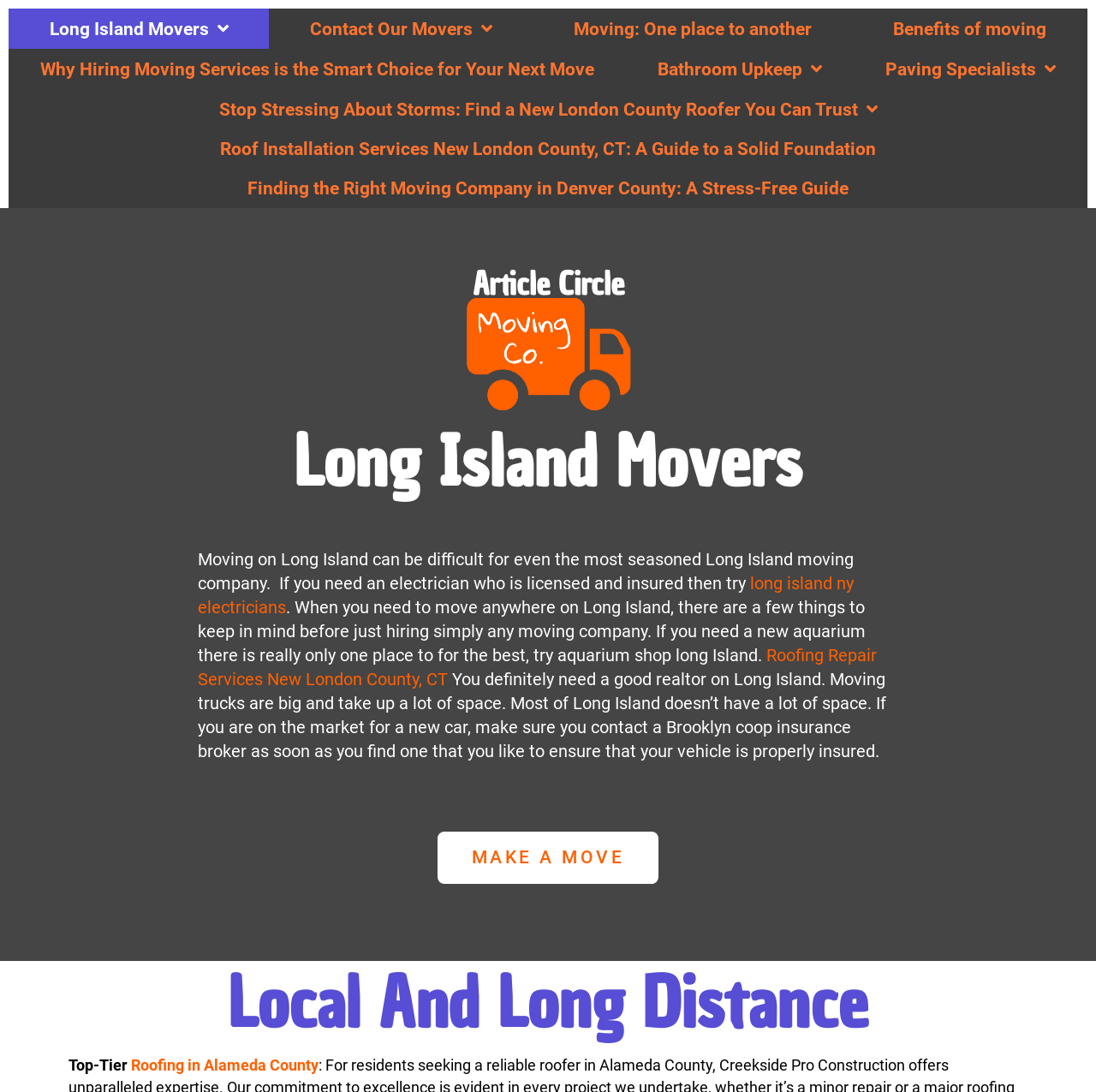Please locate the clickable area by providing the bounding box coordinates to follow this instruction: "View 'Moving: One place to another'".

[0.486, 0.008, 0.778, 0.045]